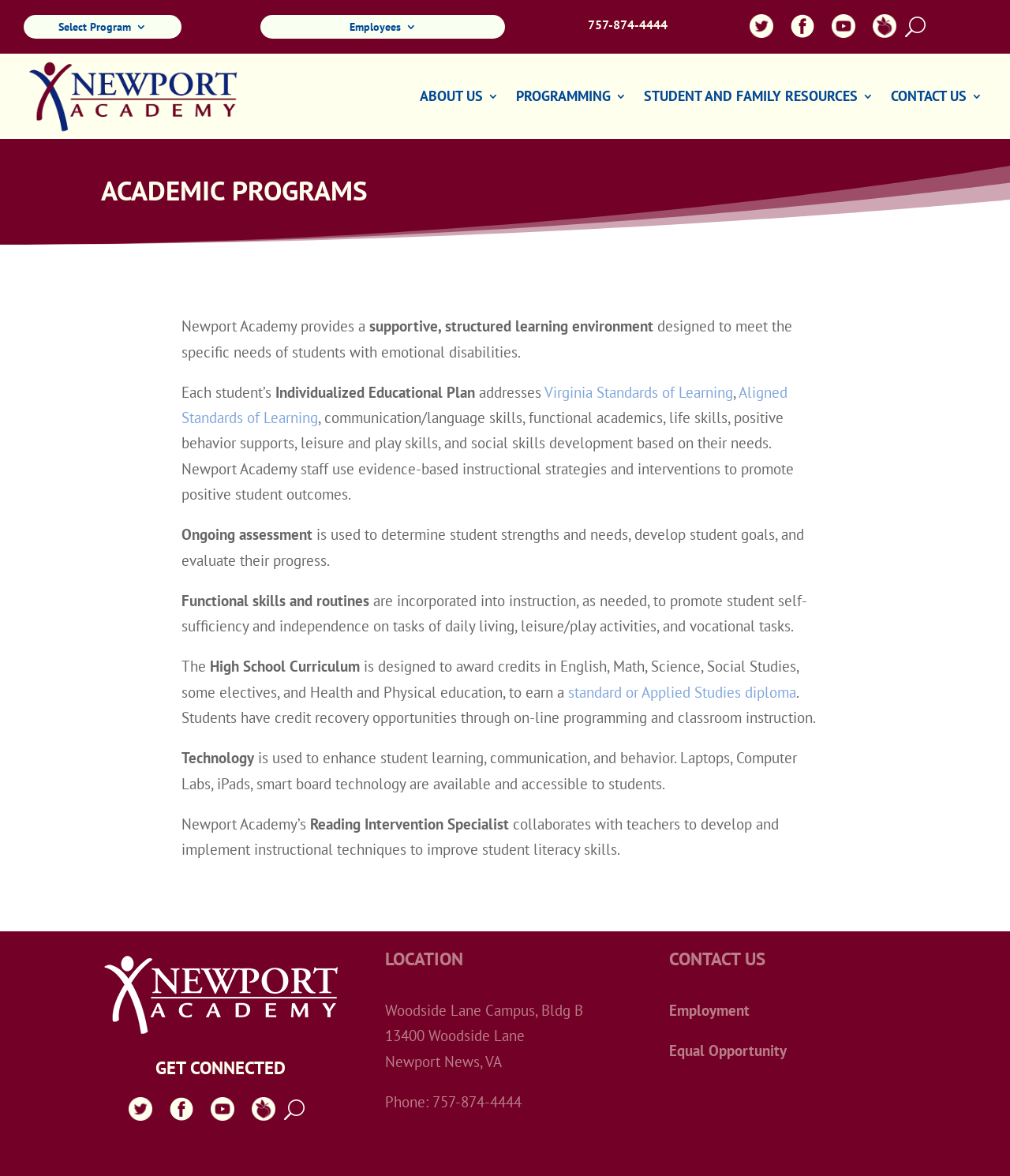Specify the bounding box coordinates of the element's region that should be clicked to achieve the following instruction: "Call the phone number". The bounding box coordinates consist of four float numbers between 0 and 1, in the format [left, top, right, bottom].

[0.582, 0.012, 0.661, 0.032]